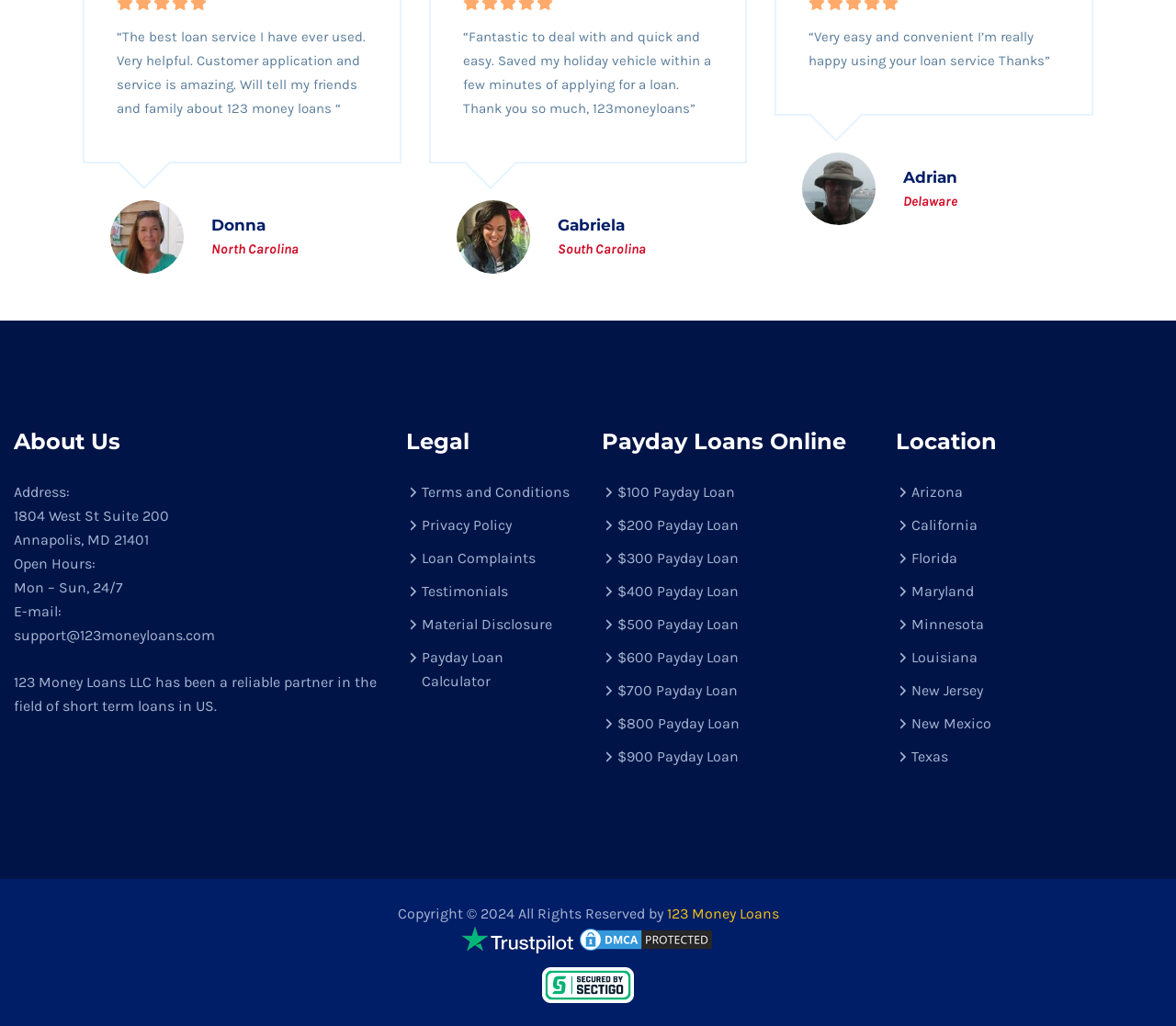Where is the company located?
Using the image as a reference, deliver a detailed and thorough answer to the question.

I found the company location by looking at the address information under the 'About Us' heading, which mentions '1804 West St Suite 200, Annapolis, MD 21401'.